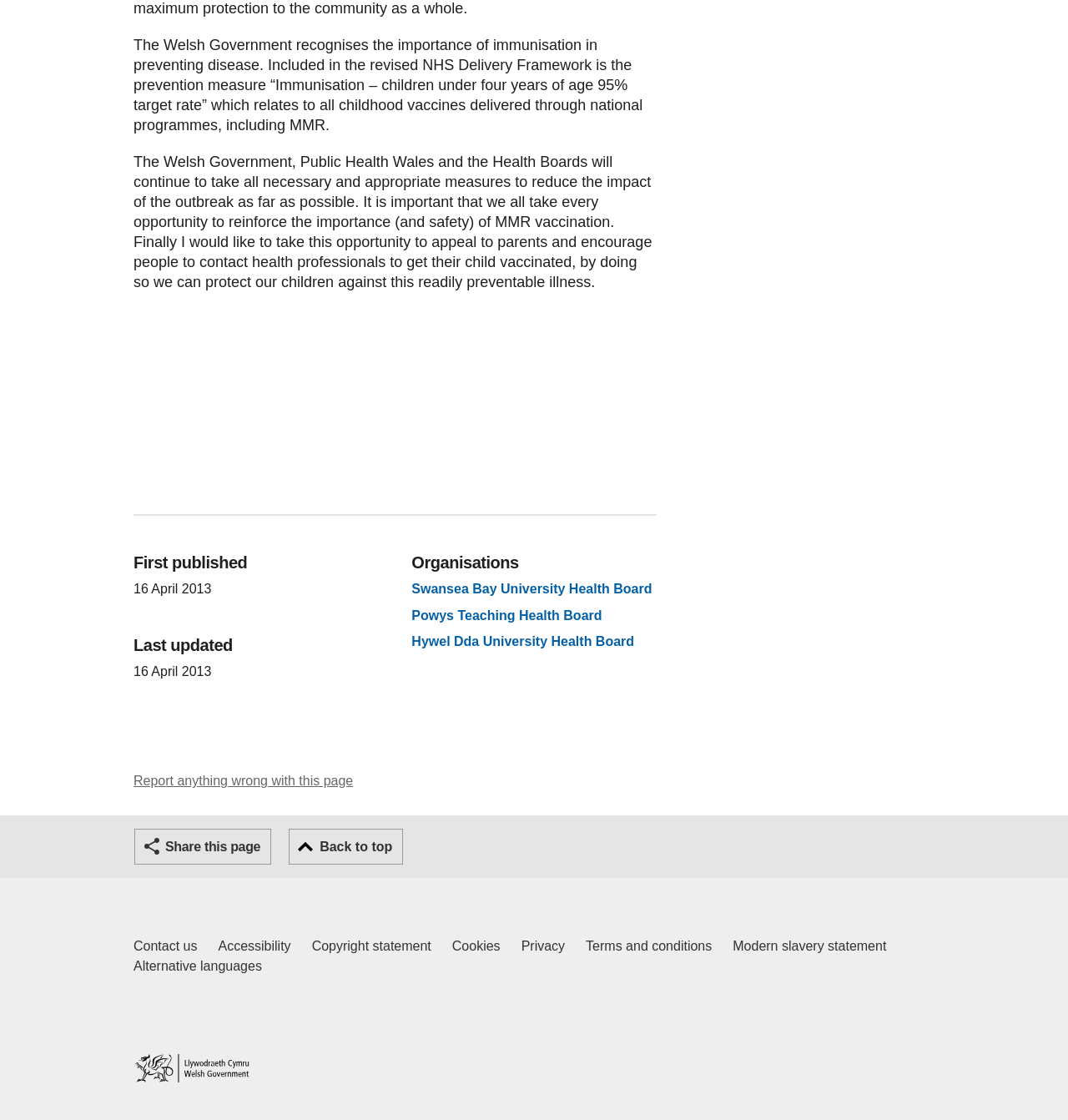Locate the bounding box coordinates of the area to click to fulfill this instruction: "Click the 'Manage privacy settings' button". The bounding box should be presented as four float numbers between 0 and 1, in the order [left, top, right, bottom].

None